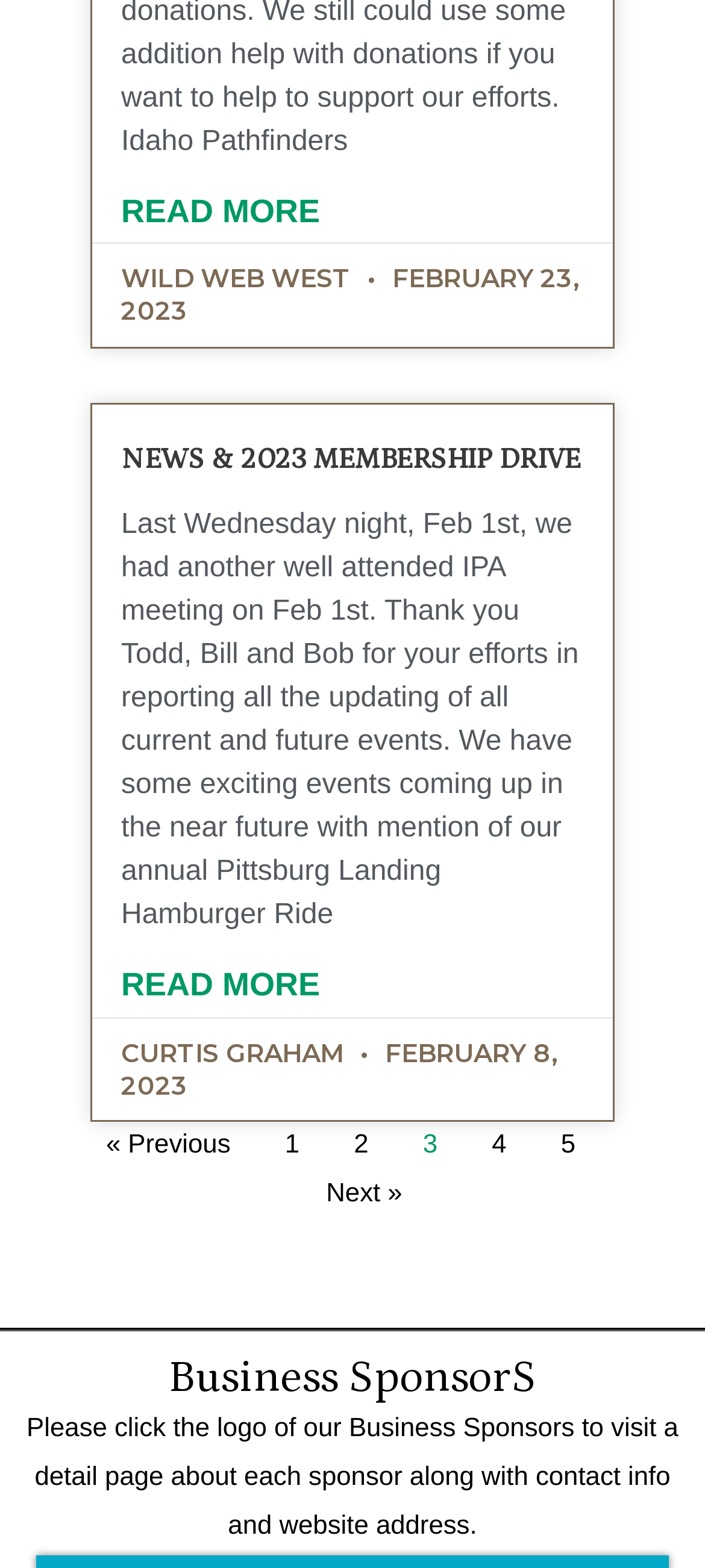Provide the bounding box coordinates of the section that needs to be clicked to accomplish the following instruction: "Read more about News & 2023 Membership Drive."

[0.172, 0.61, 0.454, 0.648]